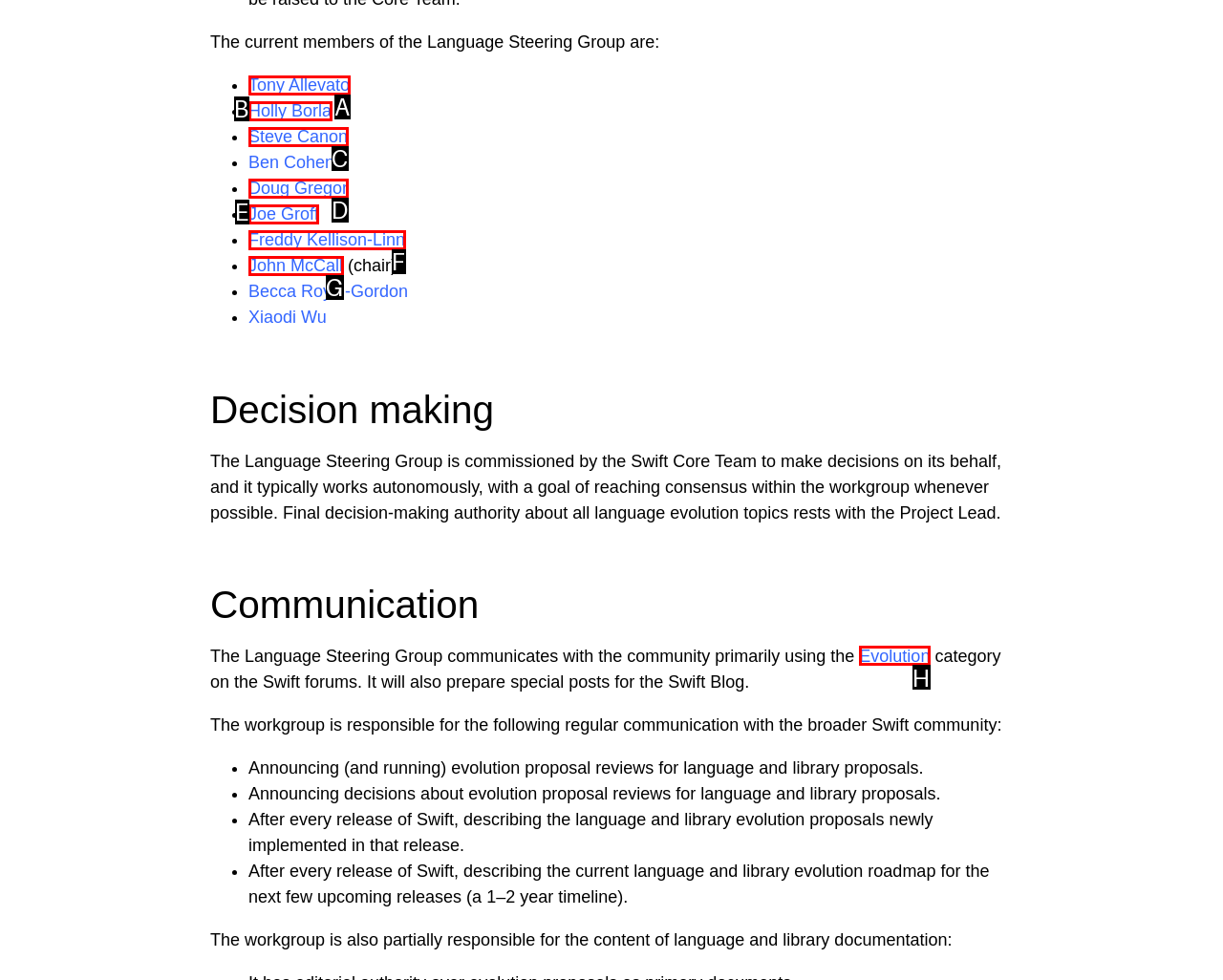Select the letter of the UI element that best matches: Joe Groff
Answer with the letter of the correct option directly.

E